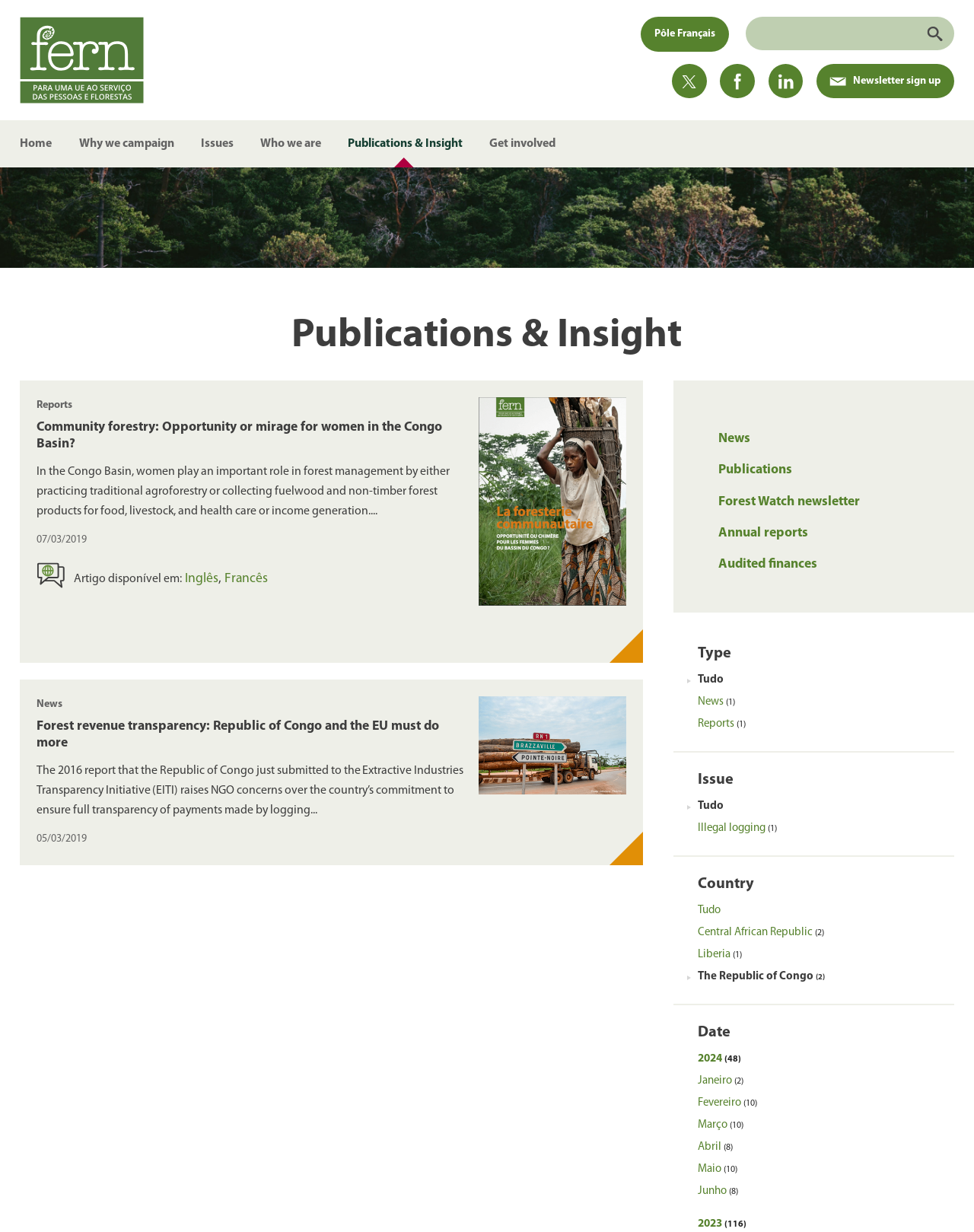Locate the bounding box coordinates of the element that should be clicked to execute the following instruction: "Click on the 'HOME' link".

None